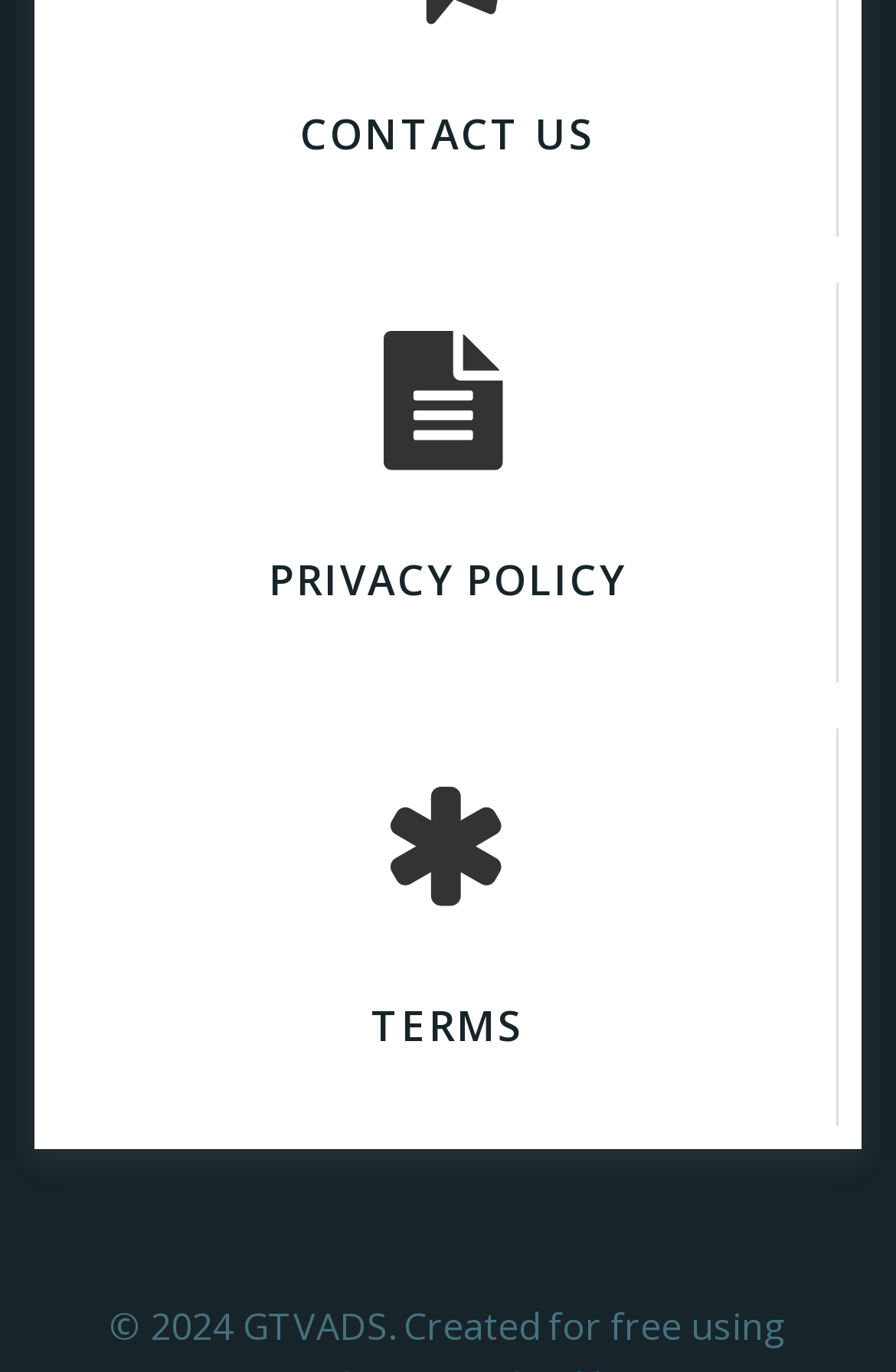What is the relationship between the links on the webpage?
Respond to the question with a well-detailed and thorough answer.

The links on the webpage, including 'CONTACT US', 'PRIVACY POLICY', and 'TERMS', are related to legal topics, suggesting that they are all part of a larger legal framework or policy.